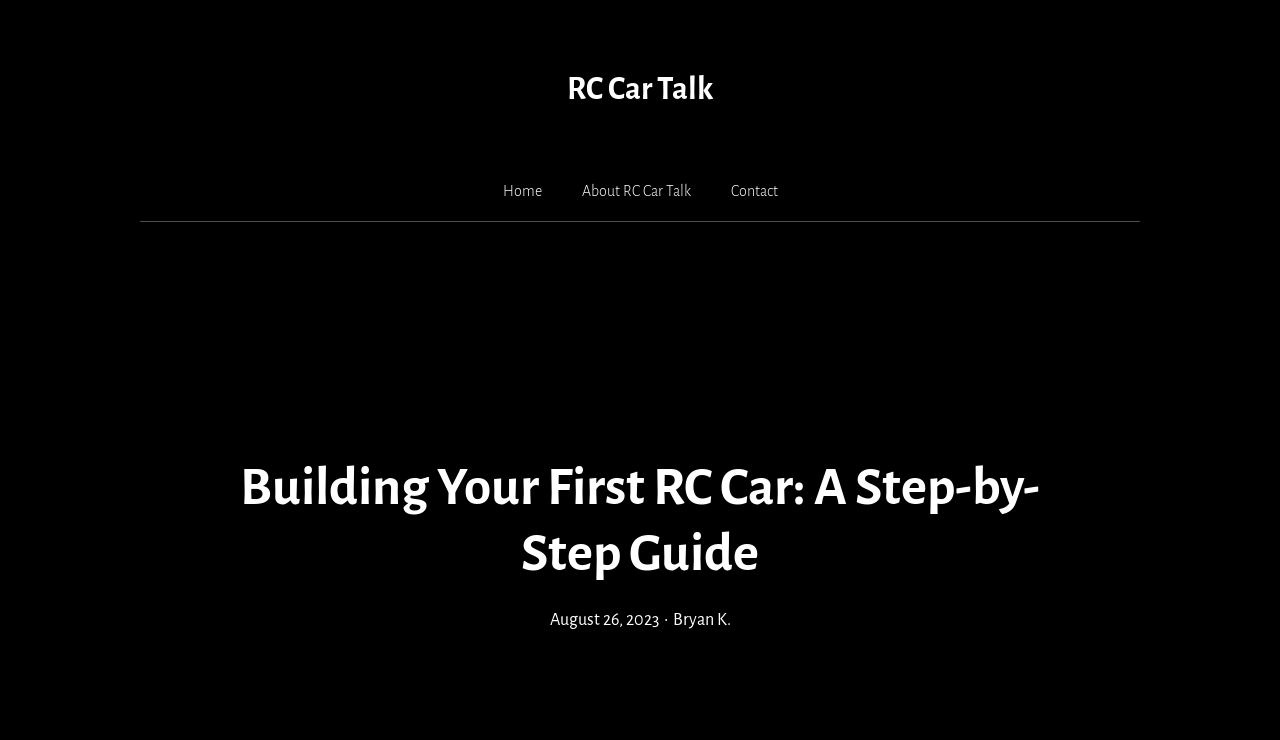Give a full account of the webpage's elements and their arrangement.

The webpage is about building the first RC car, providing a step-by-step guide for the process. At the top of the page, there is a banner with the site's name, "RC Car Talk", positioned horizontally across the page. Below the banner, there is a primary navigation menu with three links: "Home", "About RC Car Talk", and "Contact", aligned horizontally and centered on the page.

The main content of the page is headed by a title, "Building Your First RC Car: A Step-by-Step Guide", which is positioned near the top center of the page. Below the title, there is a section with the publication date, "August 26, 2023", and the author's name, "Bryan K.", separated by a bullet point. This section is positioned near the bottom center of the page.